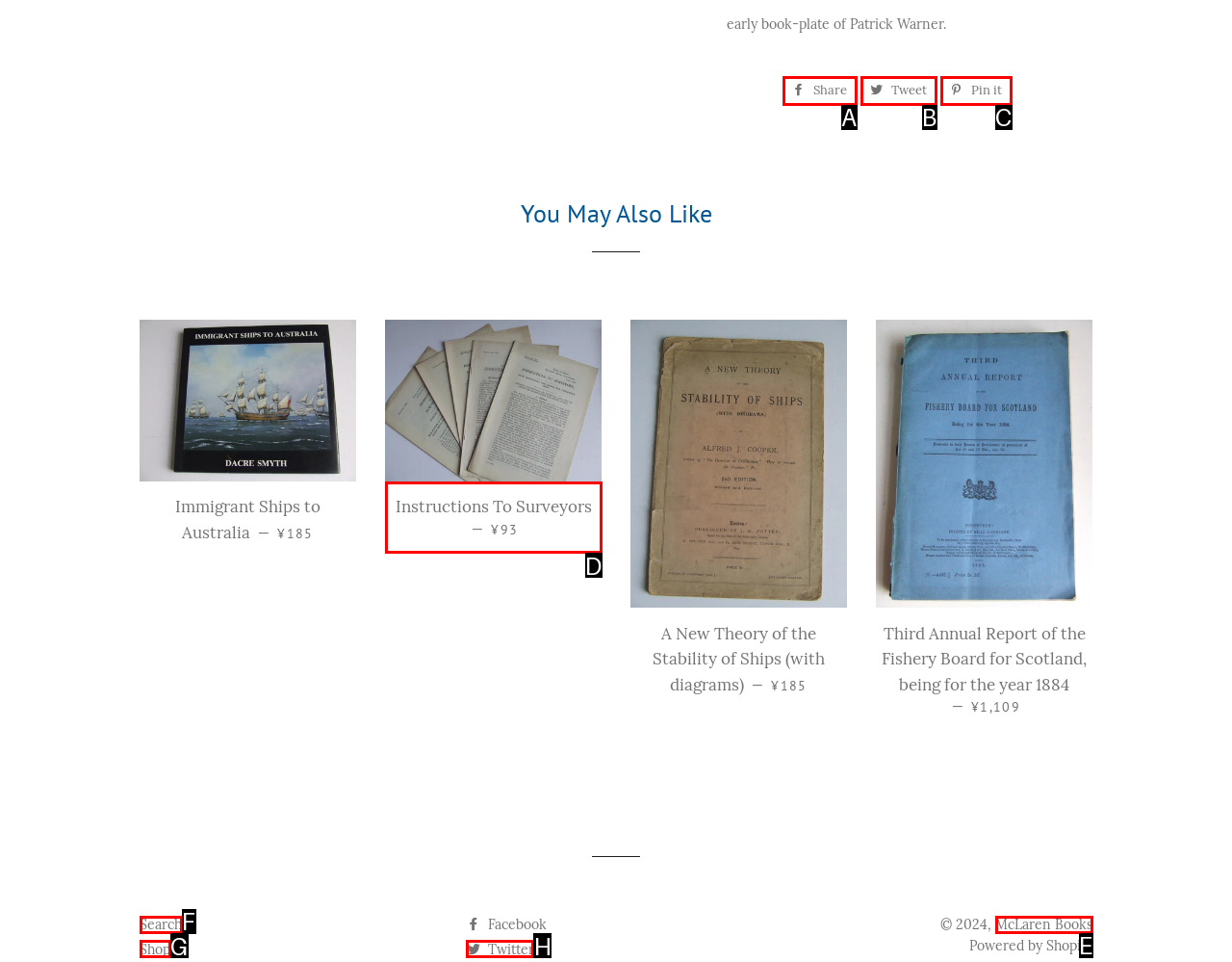Identify the correct option to click in order to complete this task: Visit McLaren Books
Answer with the letter of the chosen option directly.

E